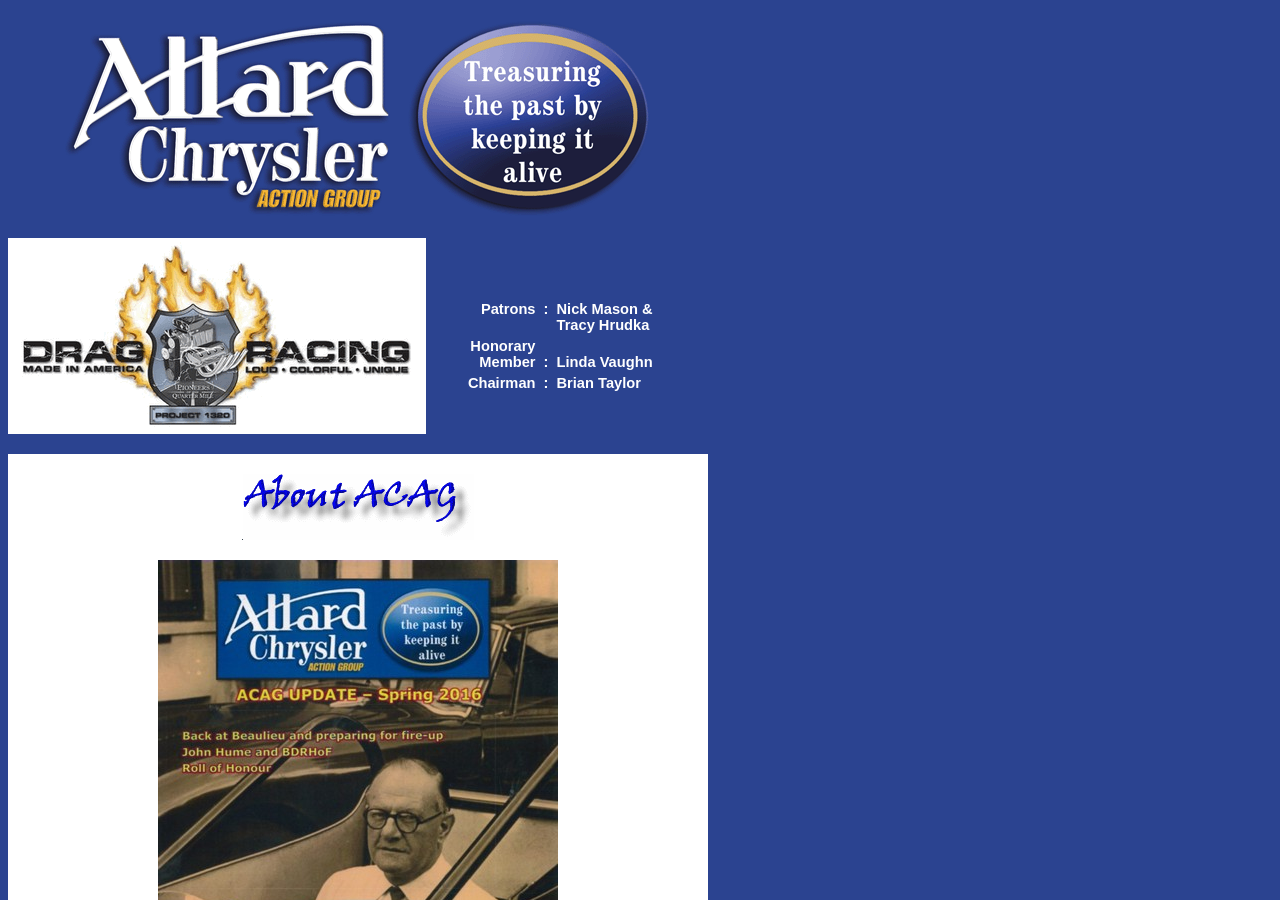Utilize the information from the image to answer the question in detail:
How many patrons are mentioned?

I analyzed the webpage's text content and found the phrase 'Patrons : Nick Mason & Tracy Hrudka', which implies that there are two patrons mentioned, namely Nick Mason and Tracy Hrudka.